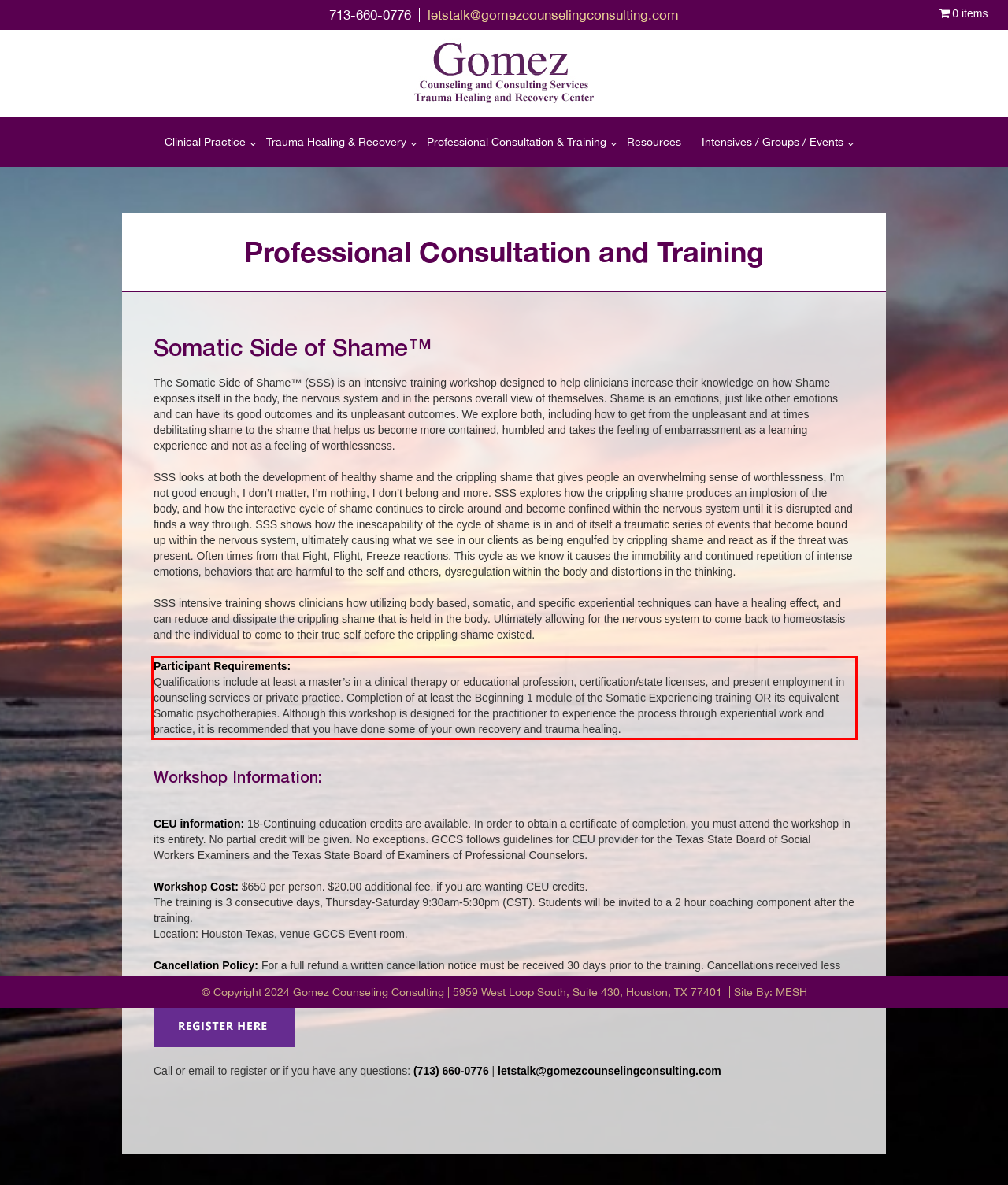Examine the webpage screenshot and use OCR to obtain the text inside the red bounding box.

Participant Requirements: Qualifications include at least a master’s in a clinical therapy or educational profession, certification/state licenses, and present employment in counseling services or private practice. Completion of at least the Beginning 1 module of the Somatic Experiencing training OR its equivalent Somatic psychotherapies. Although this workshop is designed for the practitioner to experience the process through experiential work and practice, it is recommended that you have done some of your own recovery and trauma healing.